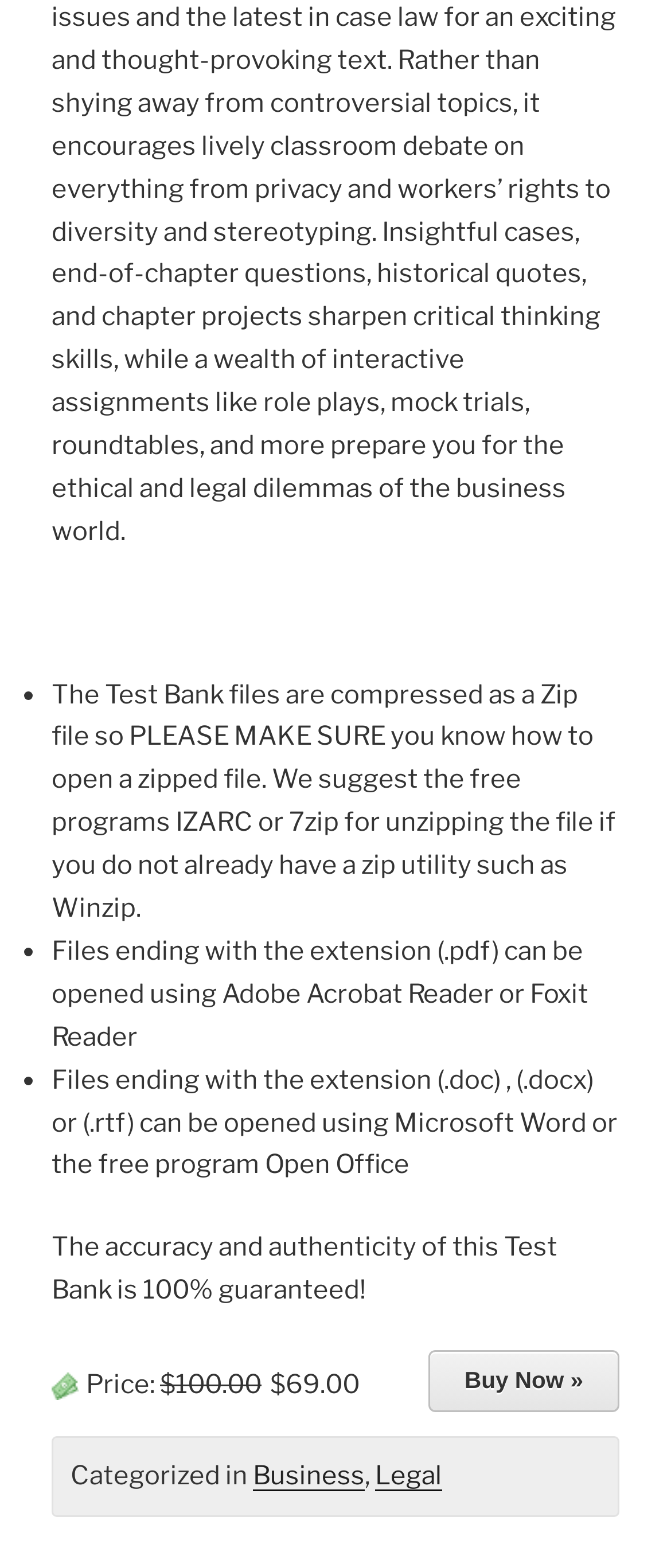What is the price of the test bank?
Craft a detailed and extensive response to the question.

The price of the test bank is mentioned in the webpage as '$69.00', which is located below the 'Price:' label.